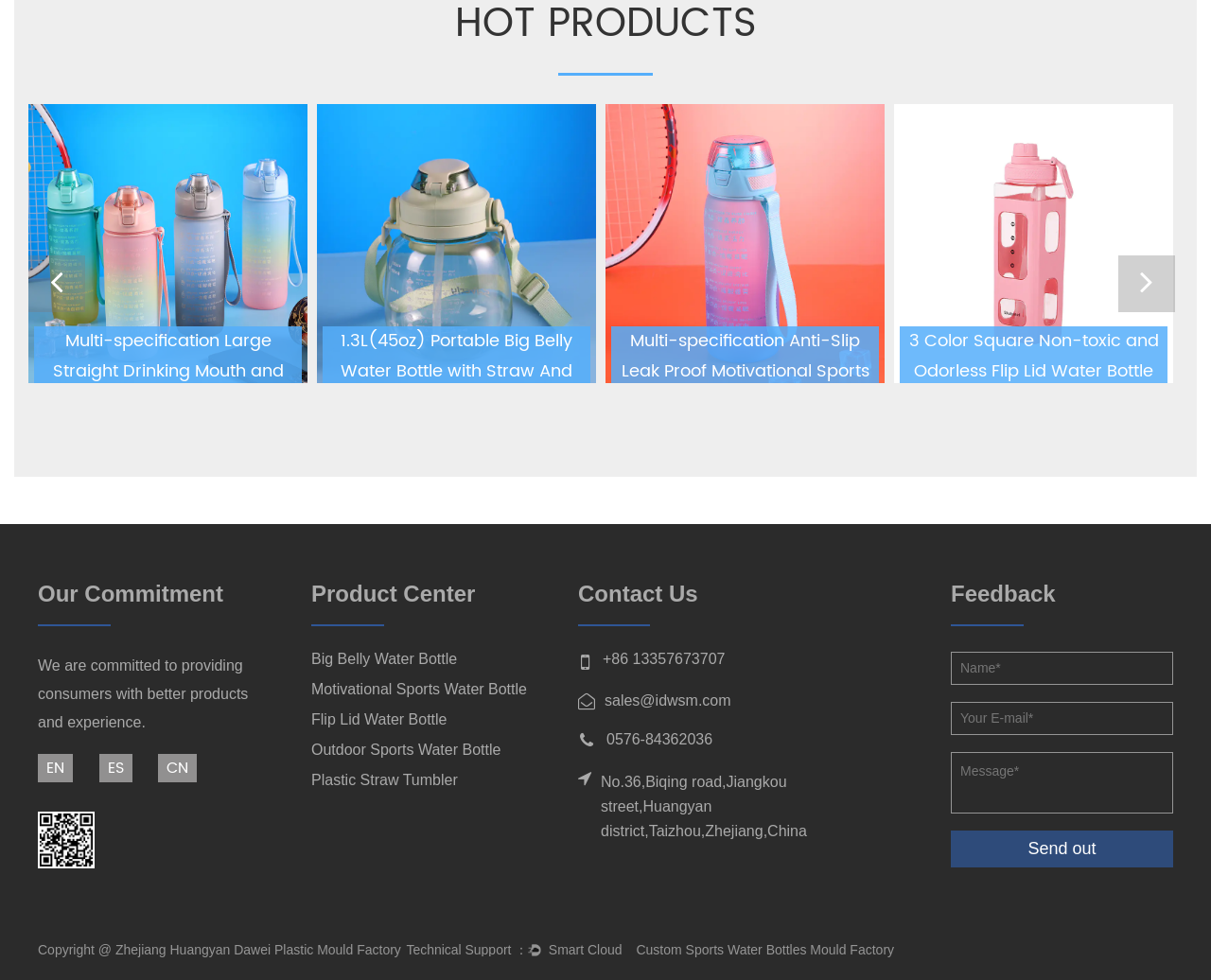What is the company's location?
Answer the question in a detailed and comprehensive manner.

The webpage provides the company's address, which is No.36, Biqing road, Jiangkou street, Huangyan district, Taizhou, Zhejiang, China, indicating that the company is located in Taizhou, Zhejiang, China.